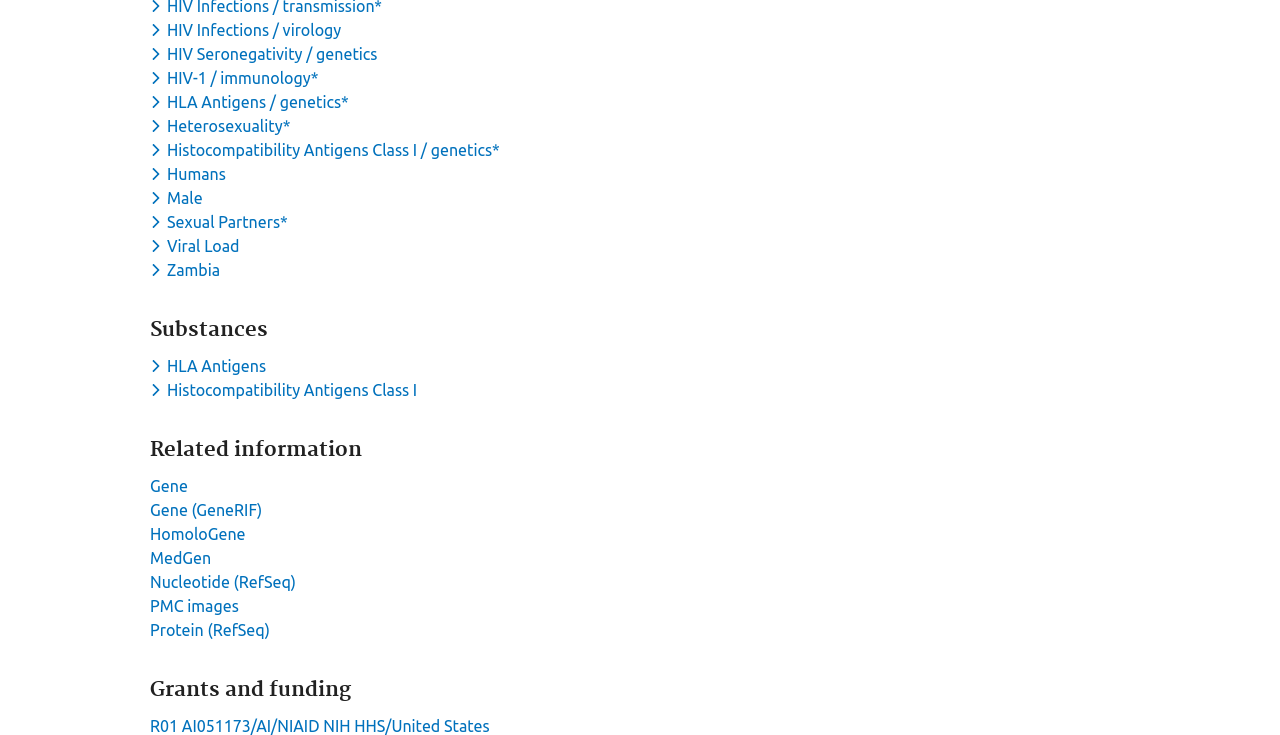What is the category of the section that contains the 'Gene' link?
Based on the image, provide your answer in one word or phrase.

Related information